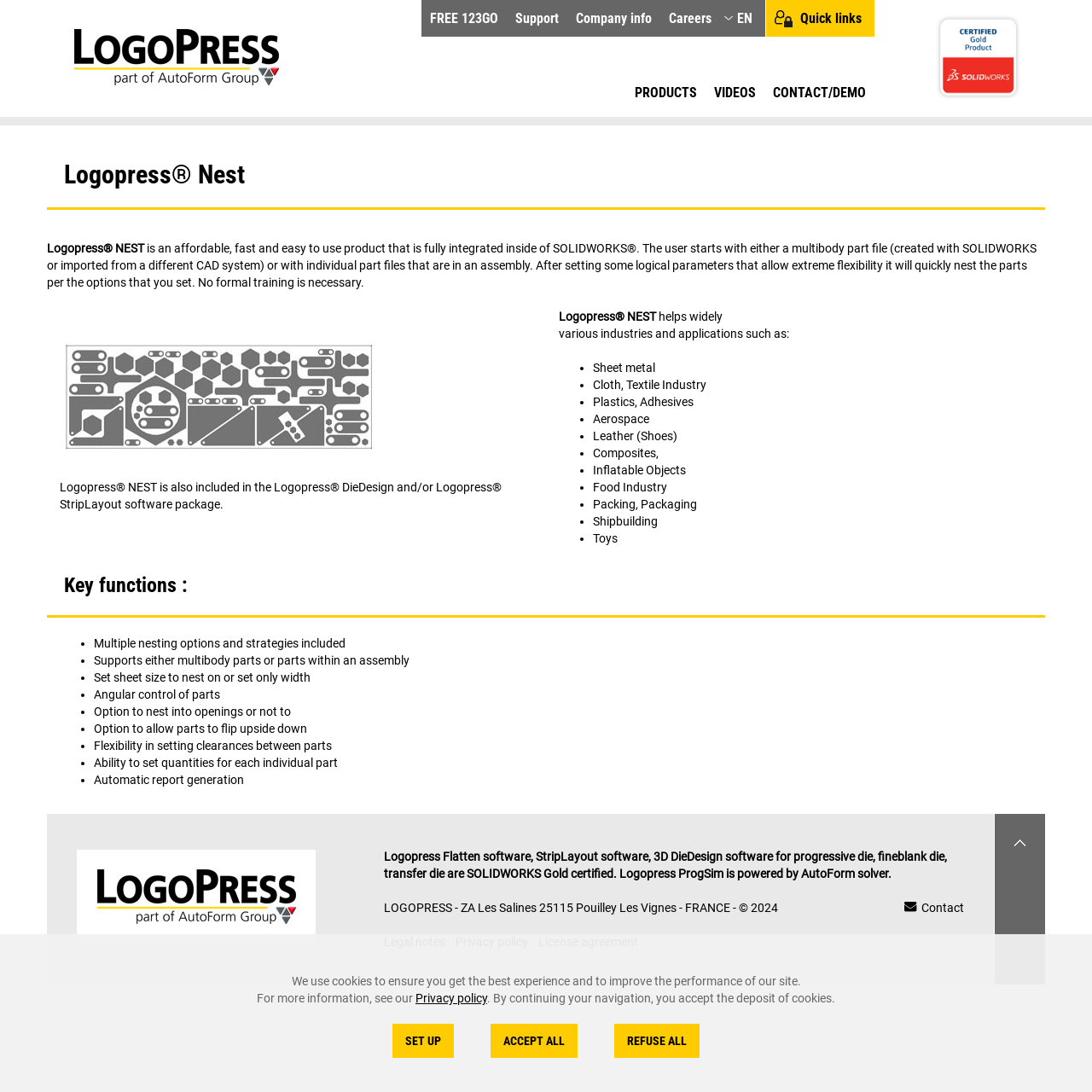Please identify the bounding box coordinates of the element that needs to be clicked to execute the following command: "Go to the Products page". Provide the bounding box using four float numbers between 0 and 1, formatted as [left, top, right, bottom].

[0.581, 0.066, 0.638, 0.105]